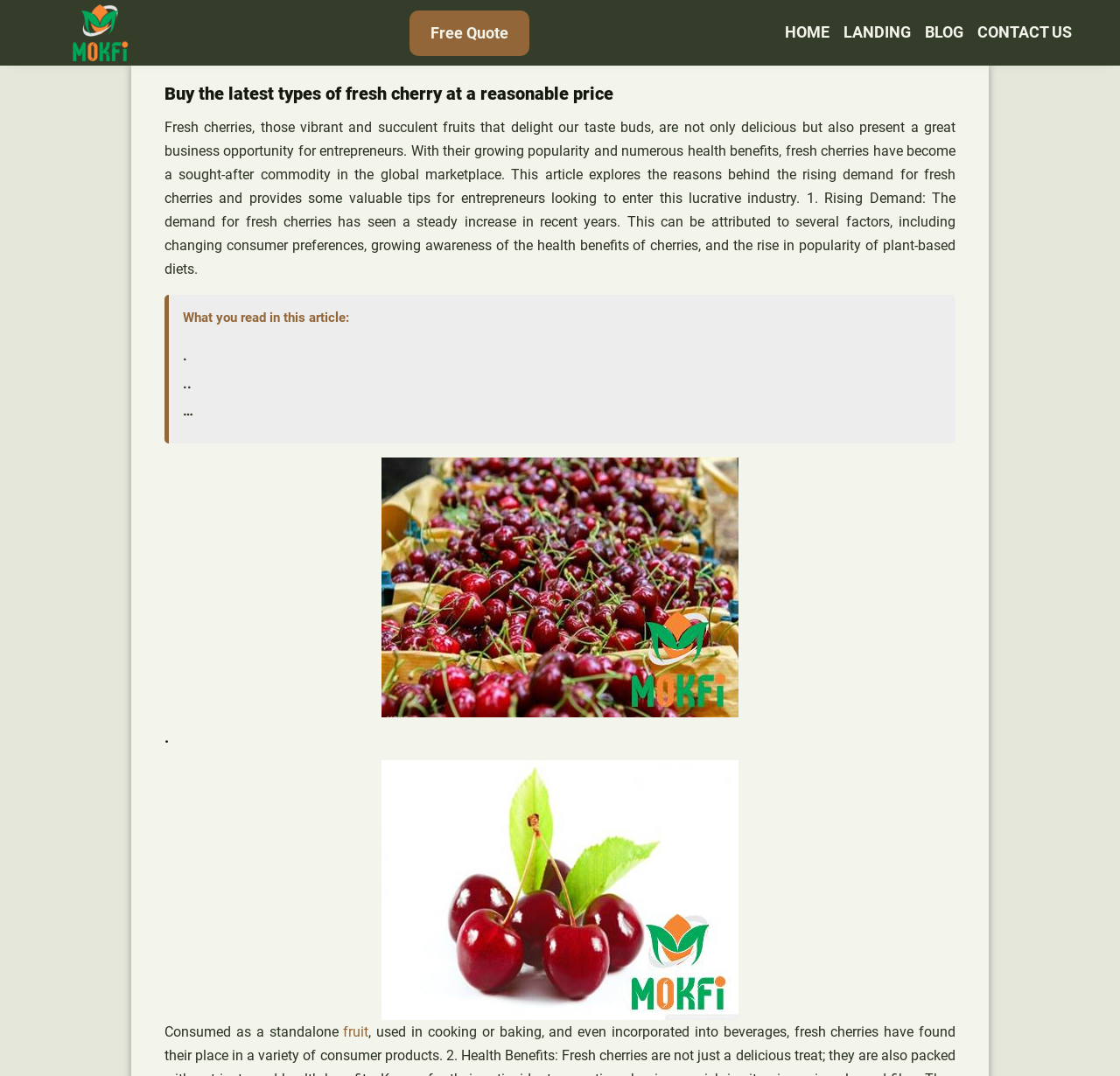Use a single word or phrase to answer this question: 
What type of fruit is being discussed?

Cherries